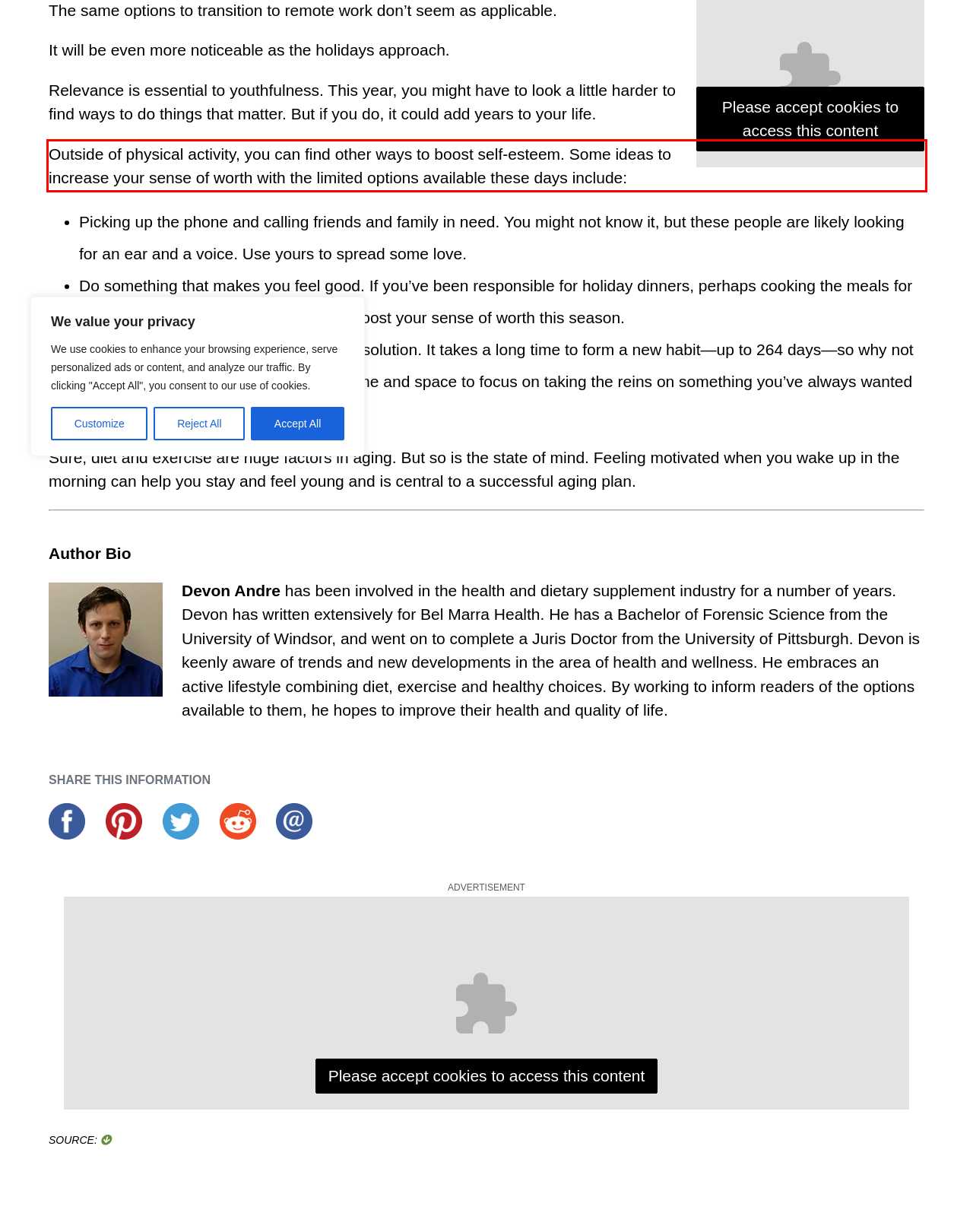Using the provided webpage screenshot, recognize the text content in the area marked by the red bounding box.

Outside of physical activity, you can find other ways to boost self-esteem. Some ideas to increase your sense of worth with the limited options available these days include: